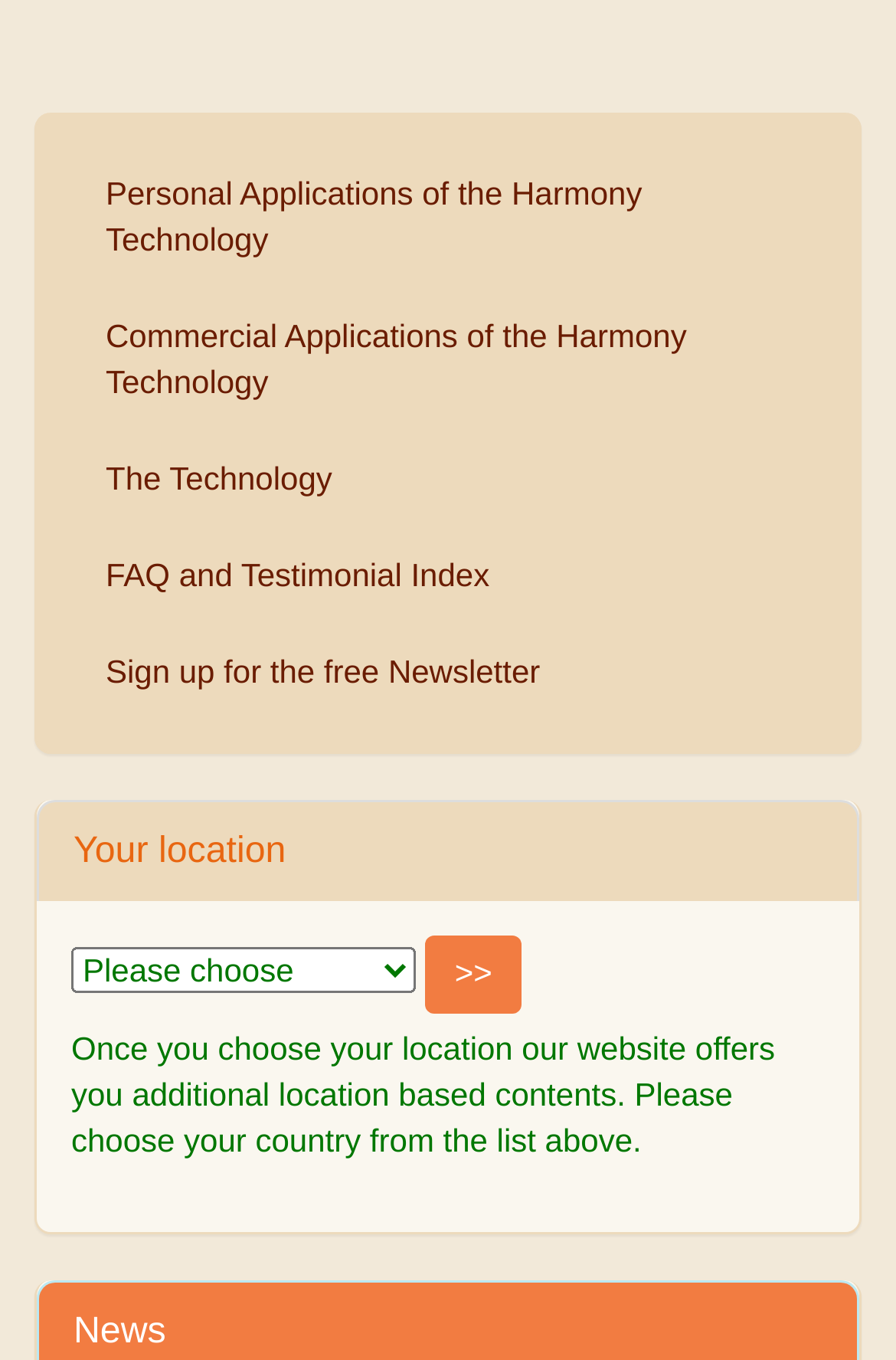Provide your answer to the question using just one word or phrase: What is the last static text on the webpage?

News